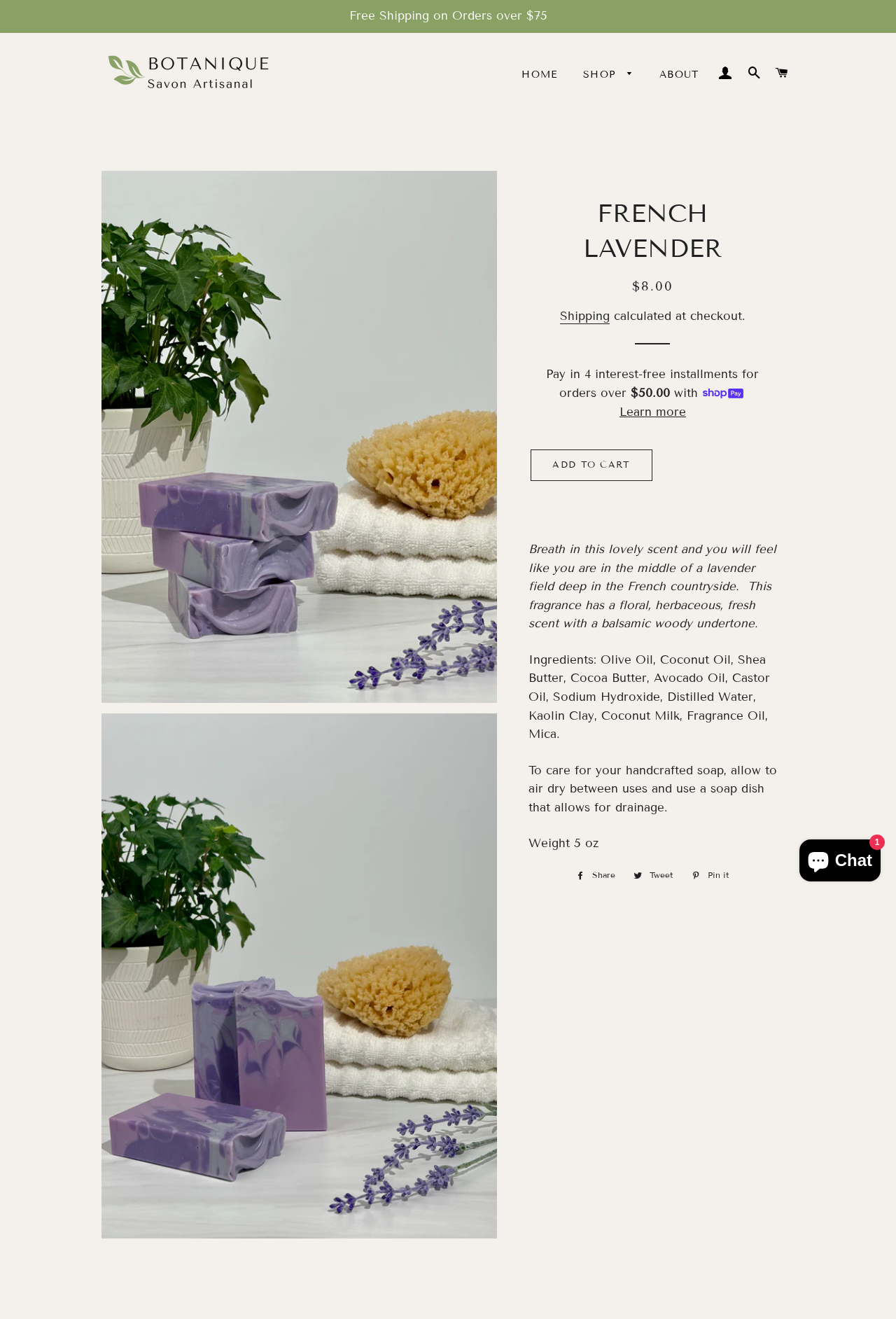How many interest-free installments are available for orders over $50?
Deliver a detailed and extensive answer to the question.

I found this answer by looking at the static text element that says 'Pay in 4 interest-free installments for orders over $50.00'.